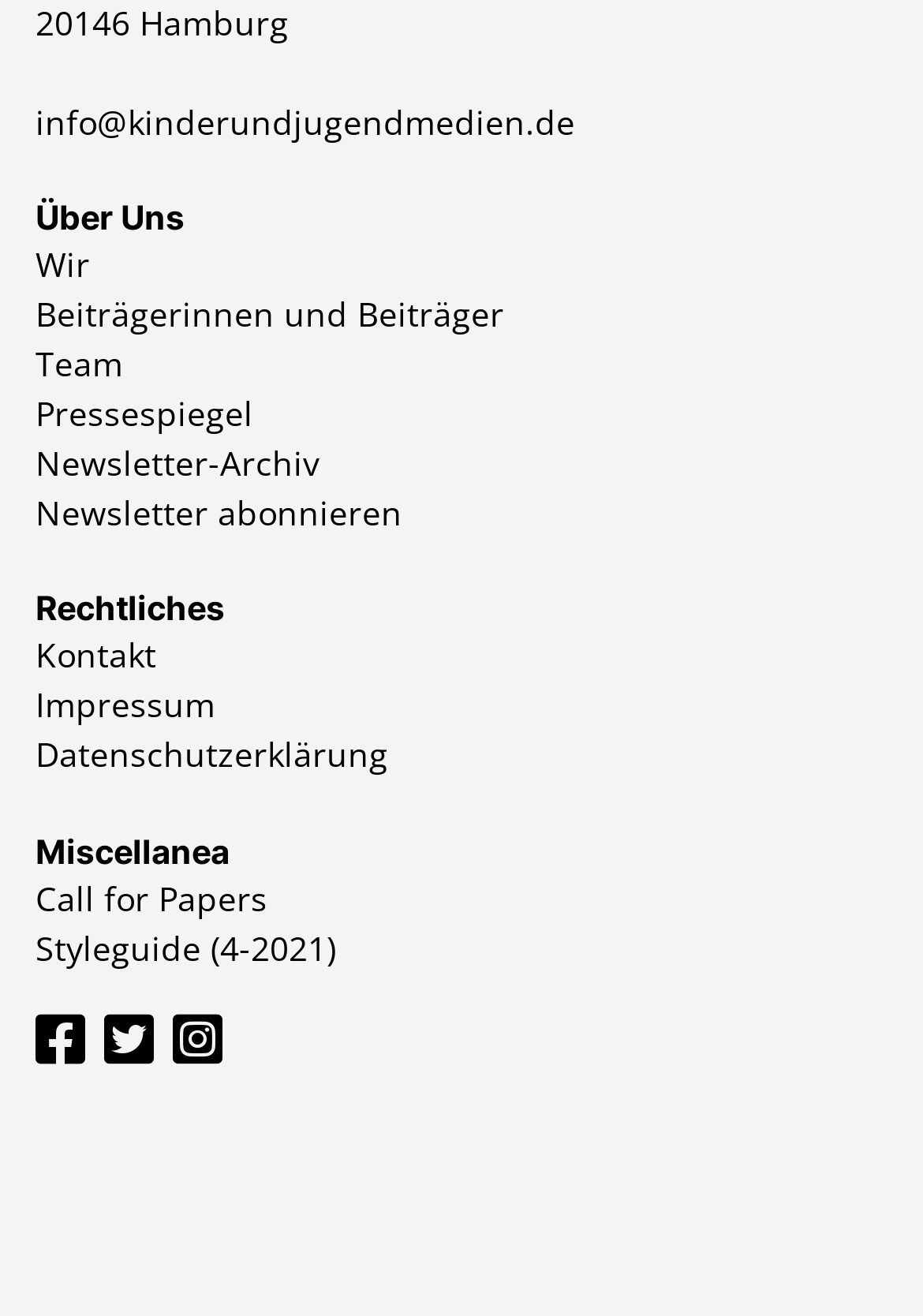Determine the bounding box coordinates of the region that needs to be clicked to achieve the task: "View the call for papers".

[0.038, 0.664, 0.364, 0.701]